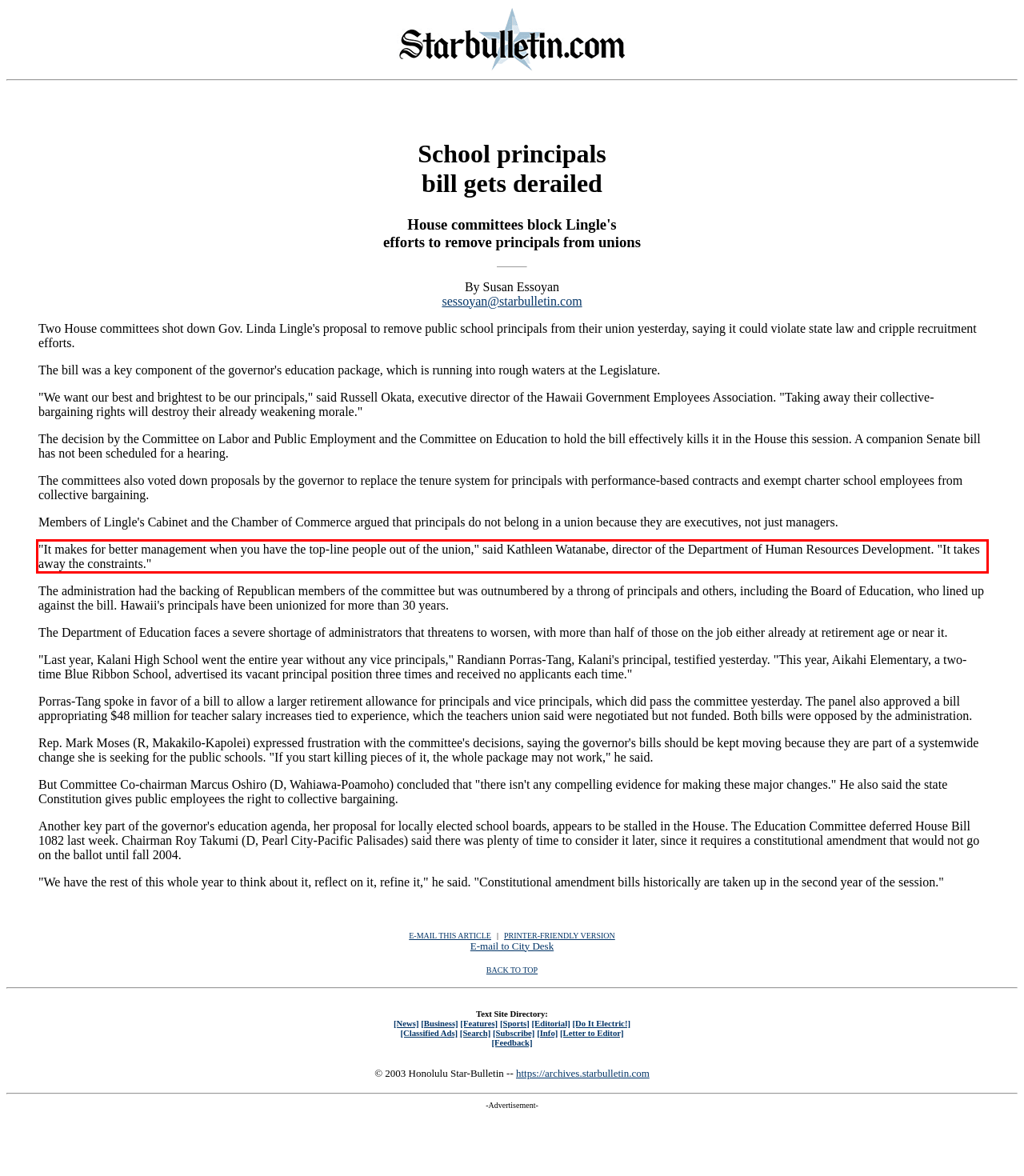Inspect the webpage screenshot that has a red bounding box and use OCR technology to read and display the text inside the red bounding box.

"It makes for better management when you have the top-line people out of the union," said Kathleen Watanabe, director of the Department of Human Resources Development. "It takes away the constraints."